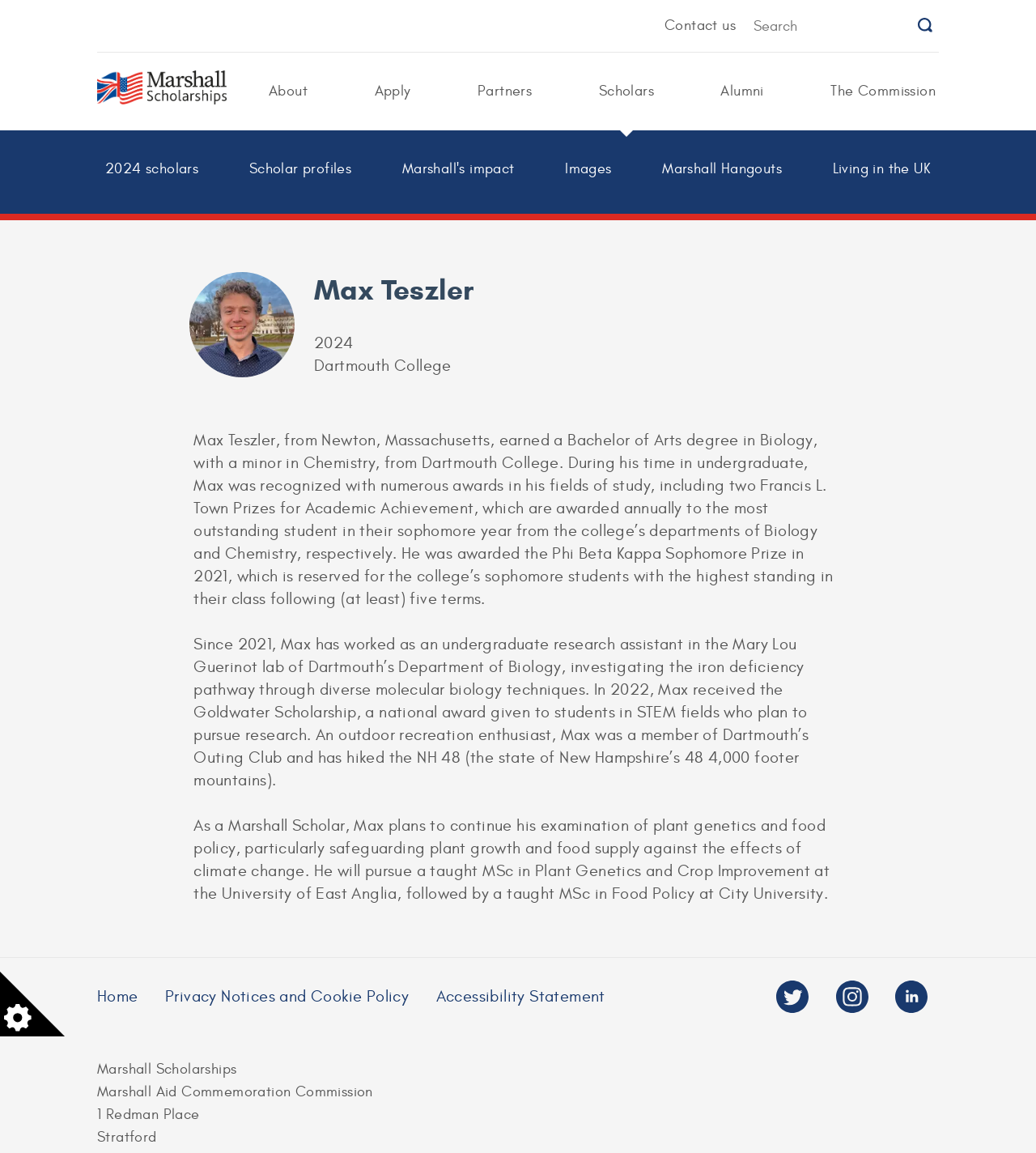Please give a one-word or short phrase response to the following question: 
What is the university where Max Teszler will pursue his MSc in Plant Genetics and Crop Improvement?

University of East Anglia